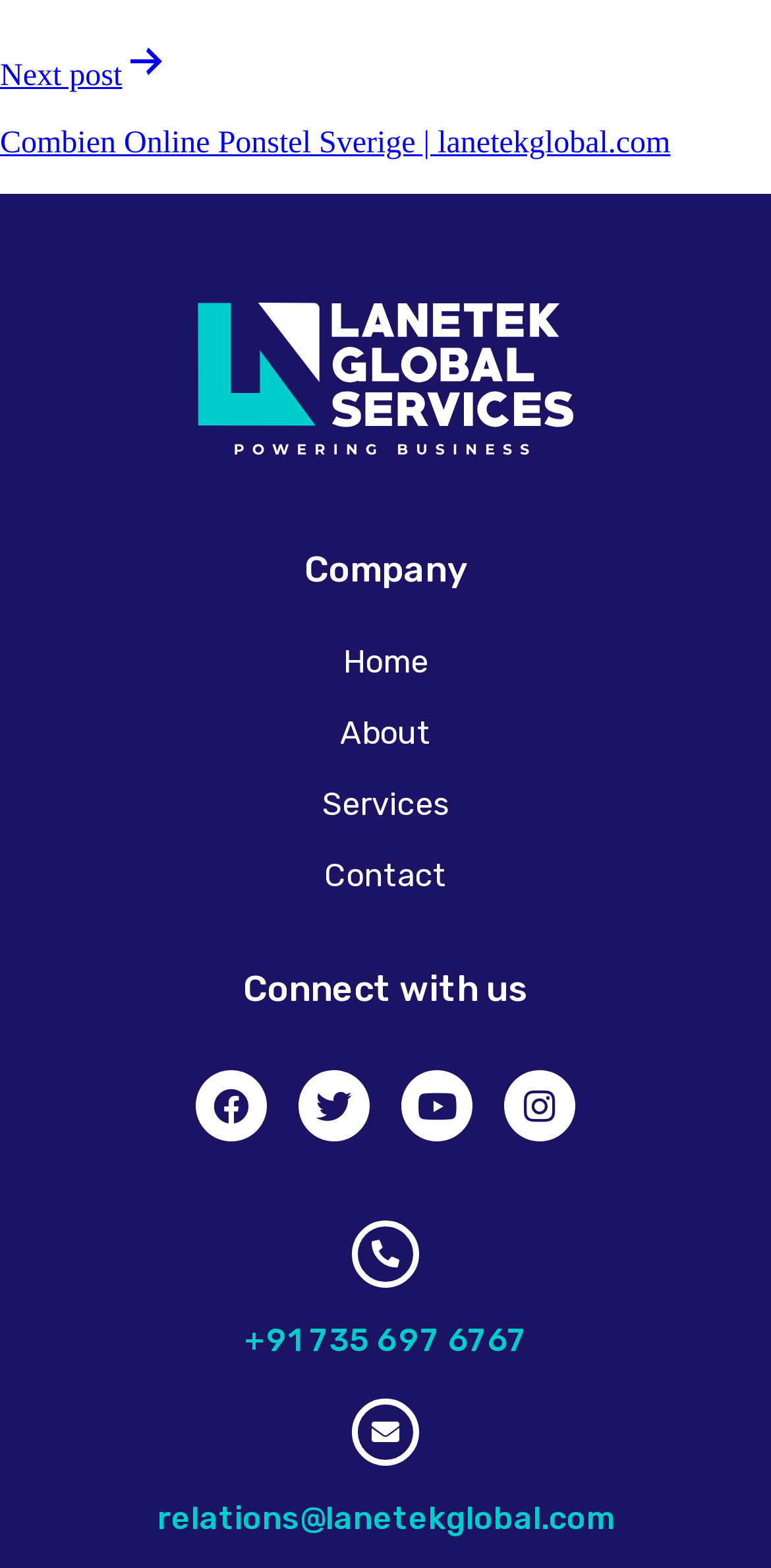Locate the bounding box coordinates of the area to click to fulfill this instruction: "Go to the next post". The bounding box should be presented as four float numbers between 0 and 1, in the order [left, top, right, bottom].

[0.0, 0.024, 1.0, 0.104]